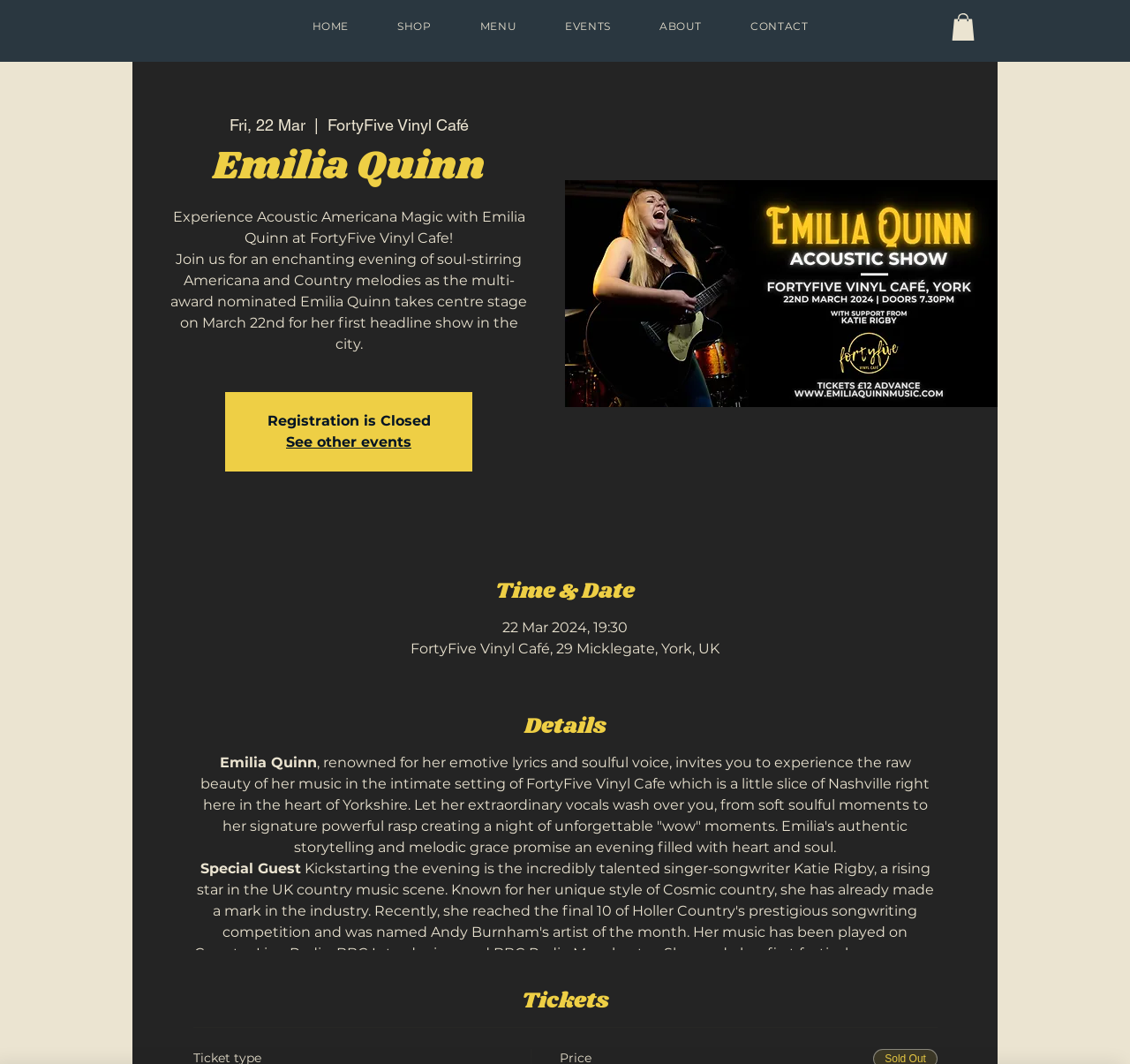What is the date of the event?
Please give a well-detailed answer to the question.

The date of the event can be found in the 'Time & Date' section, which is located in the middle of the webpage. The exact date is specified as '22 Mar 2024, 19:30'.